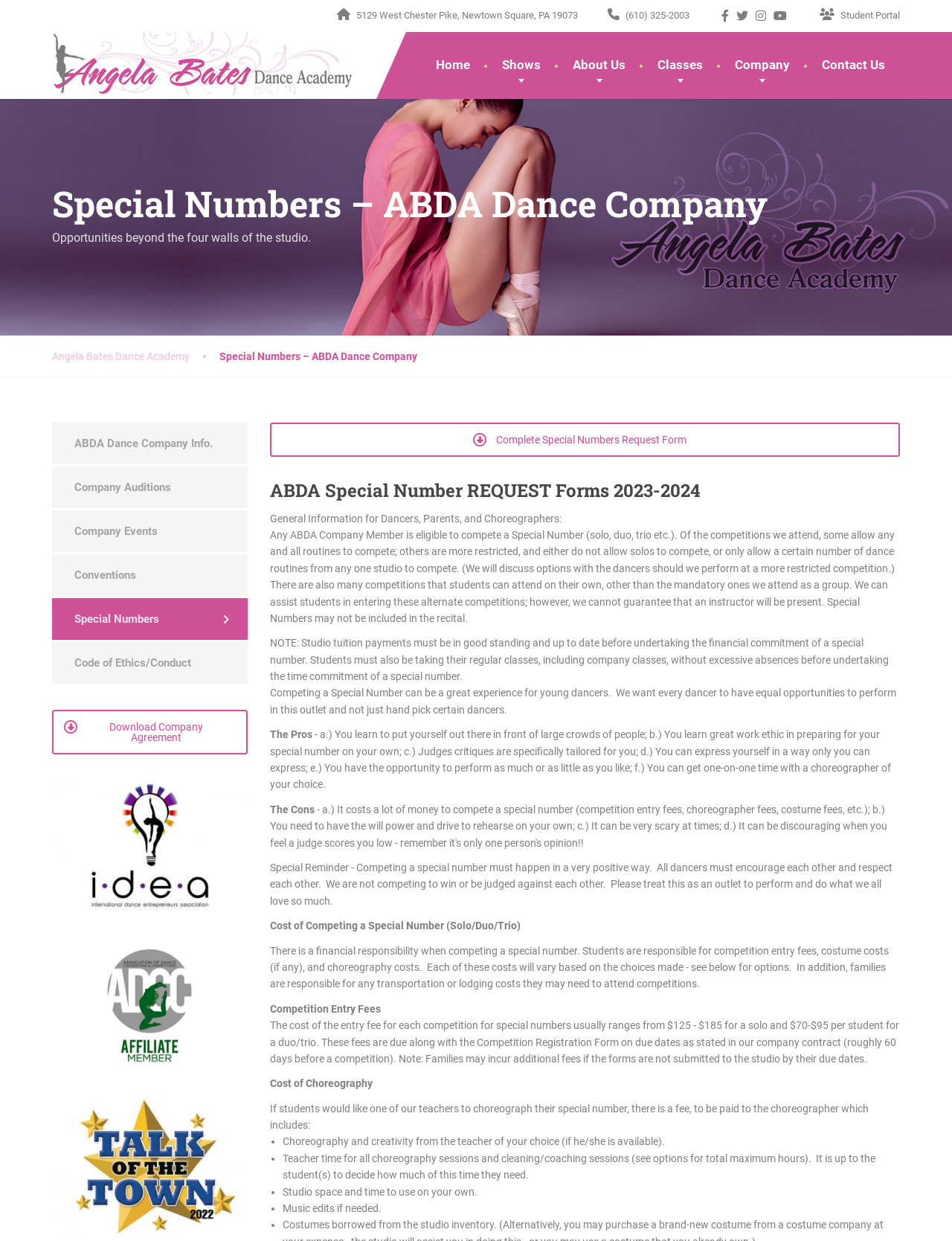What is the headline of the webpage?

Special Numbers – ABDA Dance Company